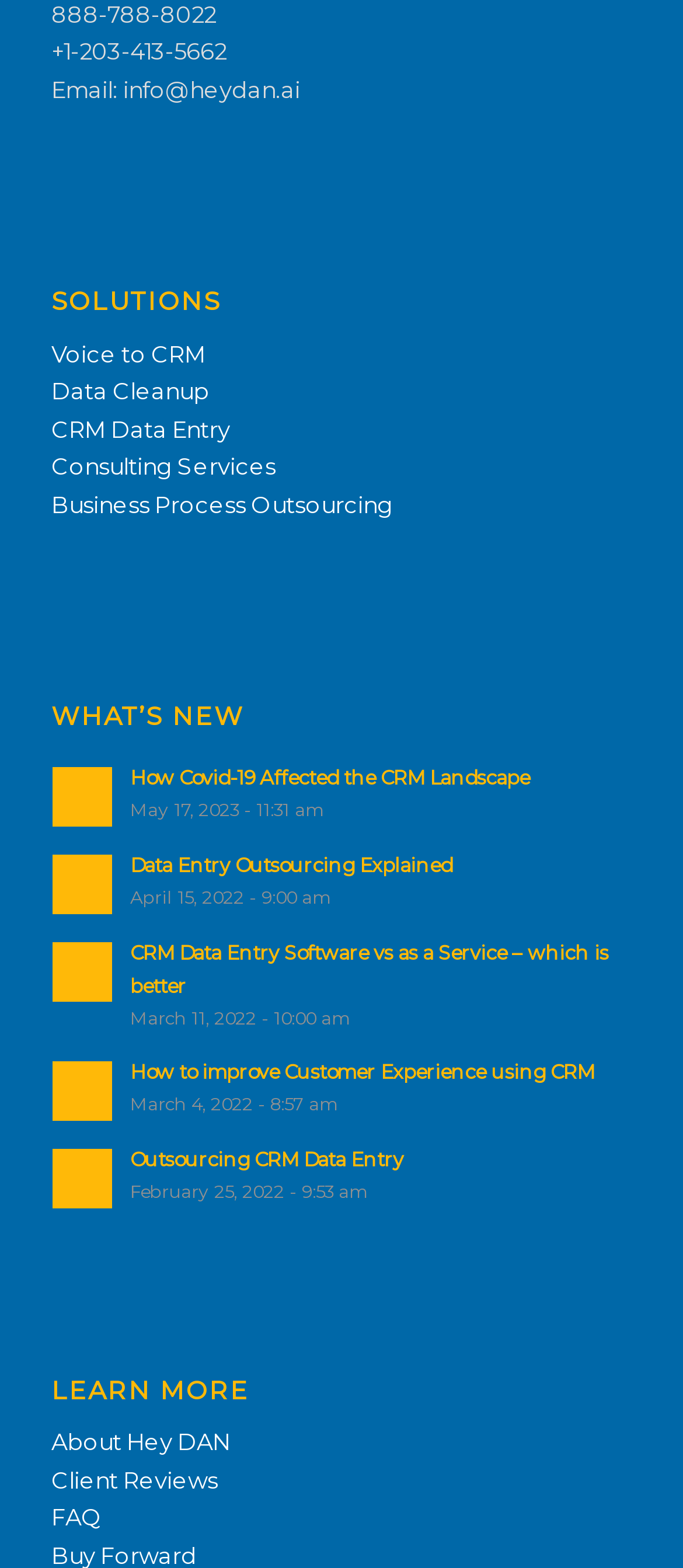Using the information shown in the image, answer the question with as much detail as possible: What is the topic of the news article dated May 17, 2023?

The news article dated May 17, 2023 can be found under the 'WHAT’S NEW' heading, and its title is 'Pandemic CRM Landscape'.